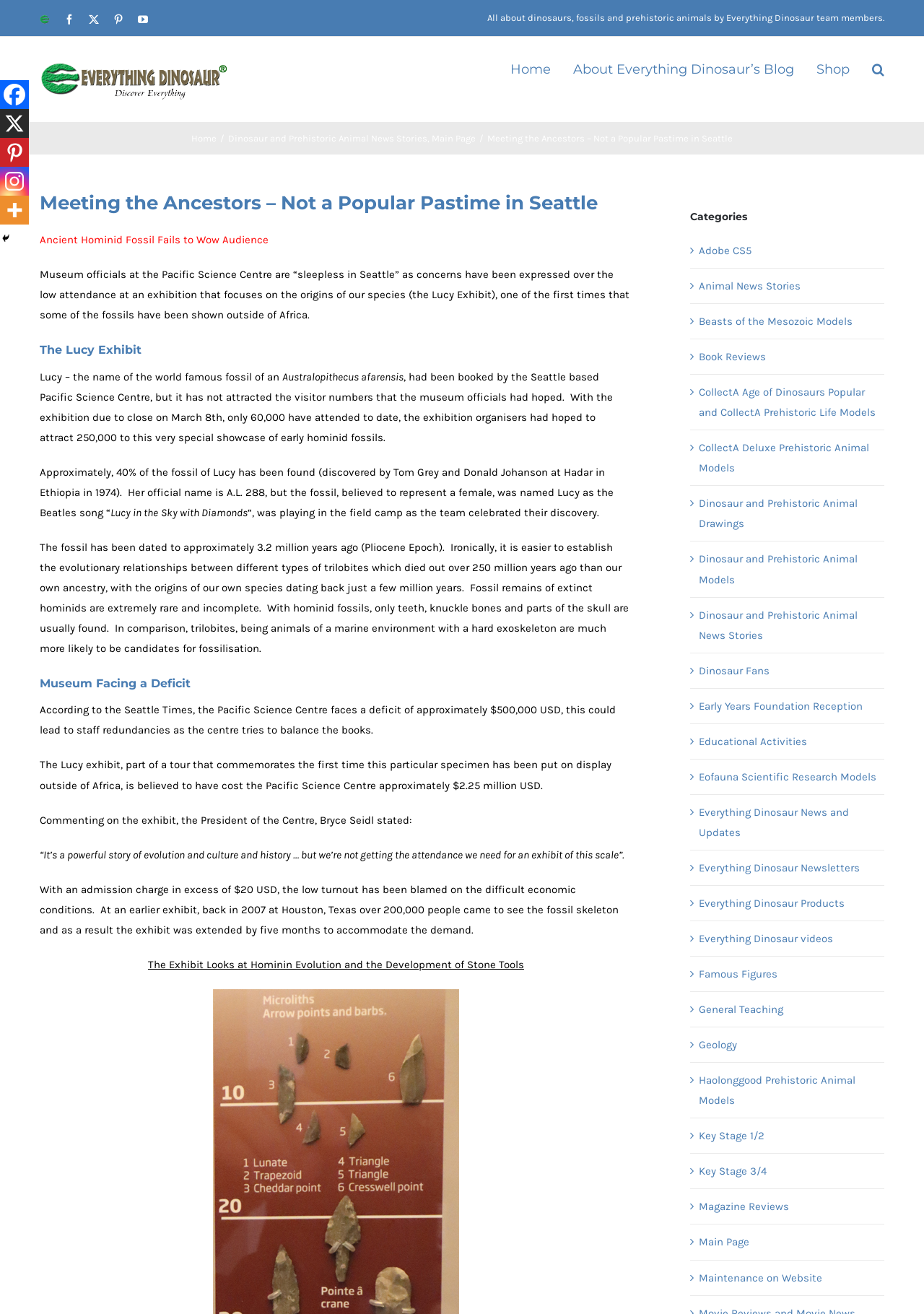Please identify the bounding box coordinates of the element that needs to be clicked to perform the following instruction: "Search for something".

[0.944, 0.028, 0.957, 0.075]